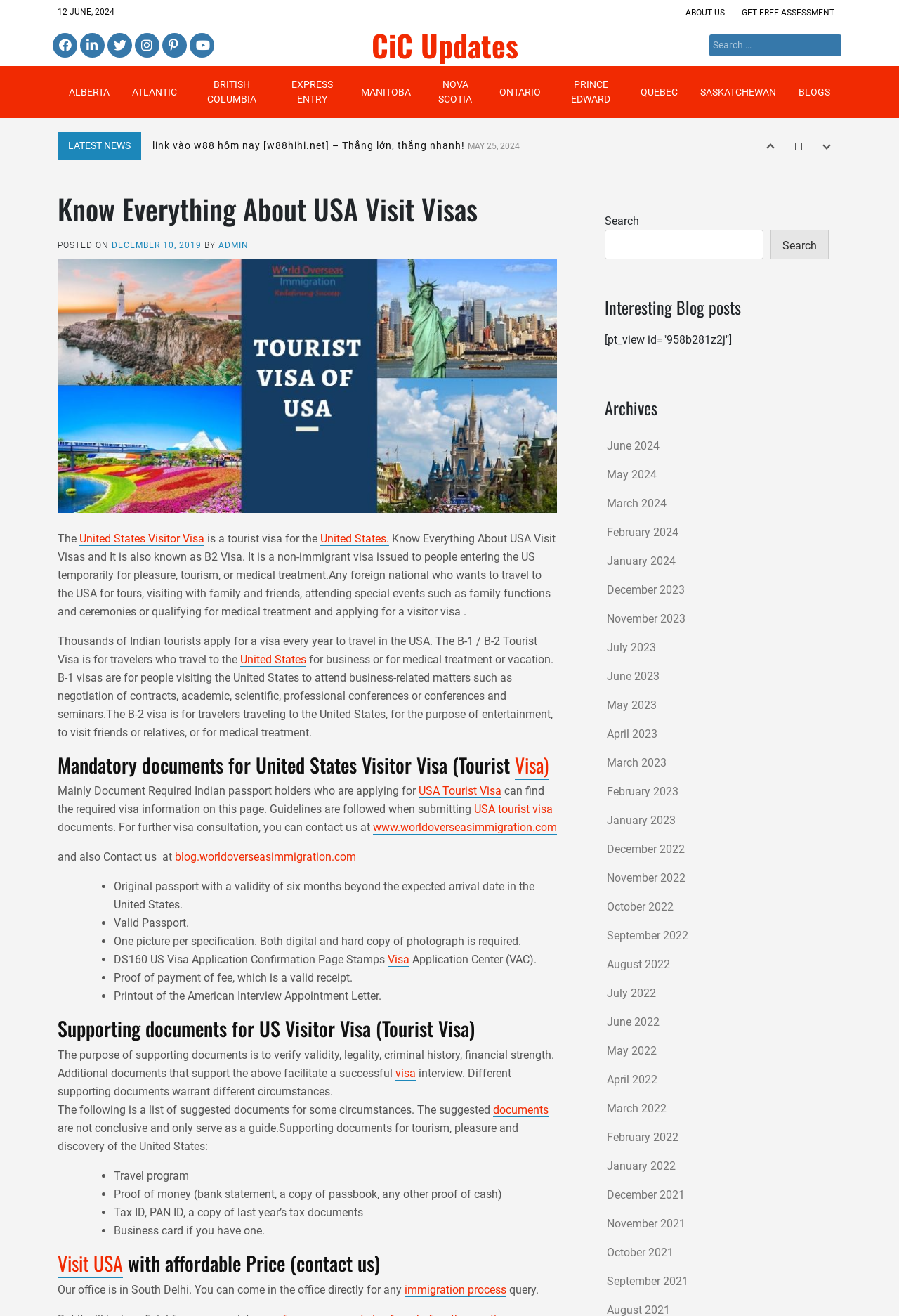What is the term for the visa application process?
Please ensure your answer is as detailed and informative as possible.

The term for the visa application process is DS160, which is mentioned in the webpage content as part of the mandatory documents required for a USA Tourist Visa.